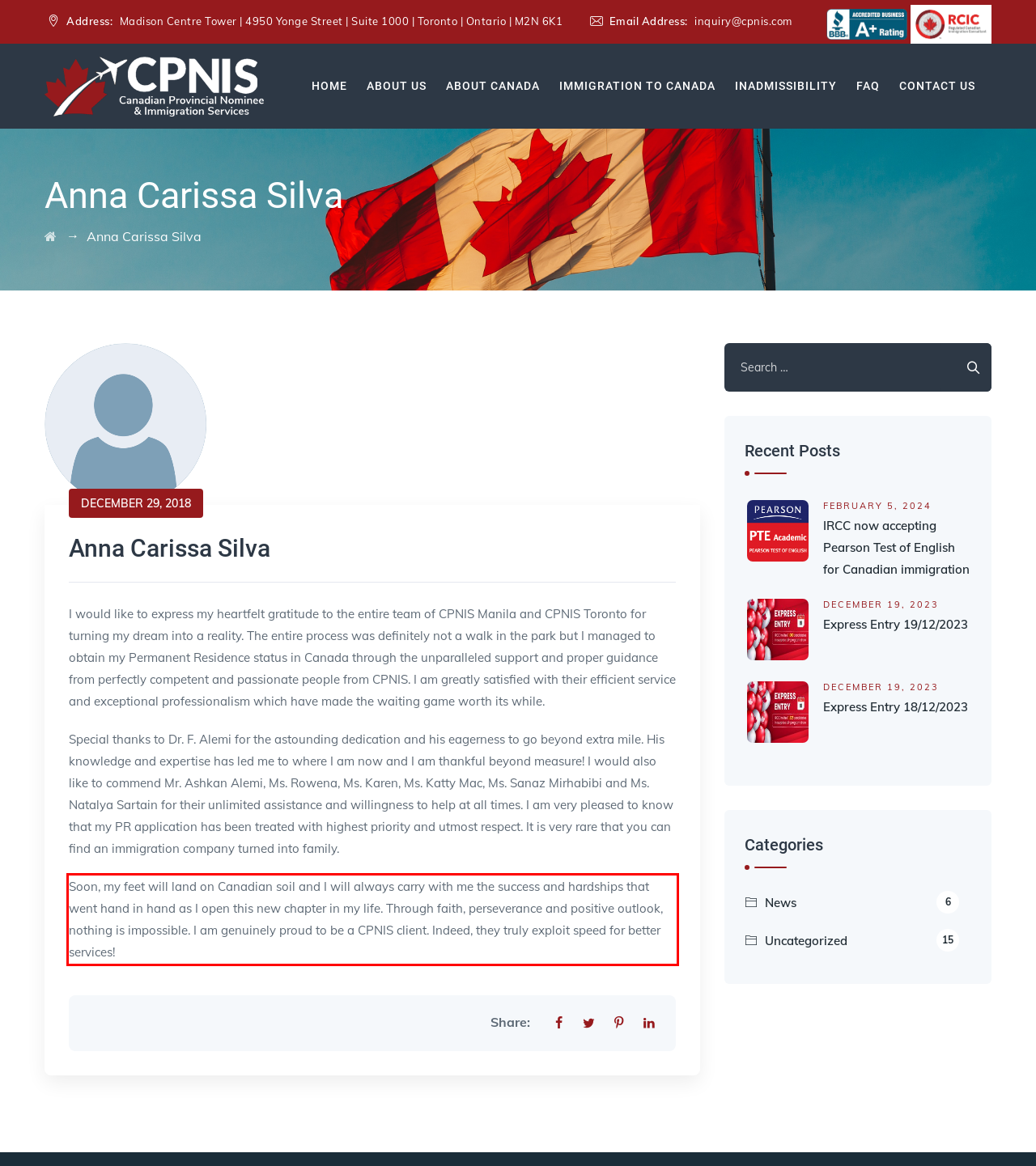Please identify and extract the text from the UI element that is surrounded by a red bounding box in the provided webpage screenshot.

Soon, my feet will land on Canadian soil and I will always carry with me the success and hardships that went hand in hand as I open this new chapter in my life. Through faith, perseverance and positive outlook, nothing is impossible. I am genuinely proud to be a CPNIS client. Indeed, they truly exploit speed for better services!